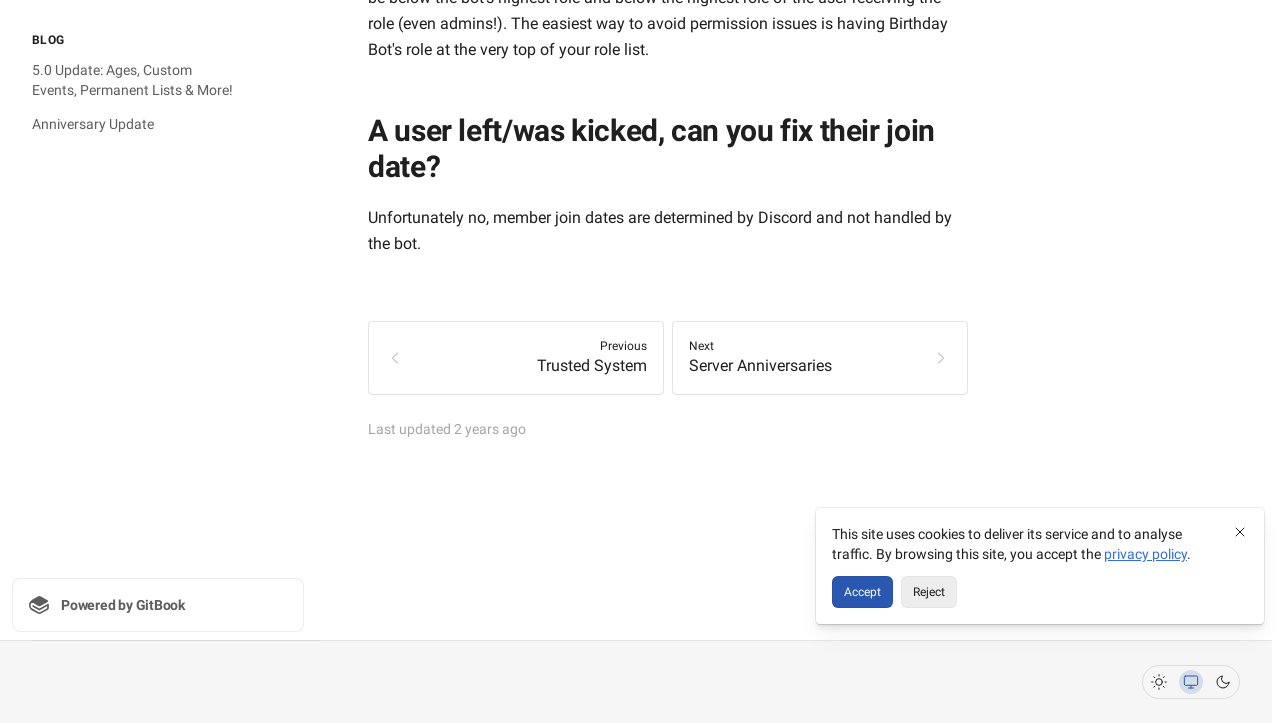Please provide the bounding box coordinate of the region that matches the element description: Accept. Coordinates should be in the format (top-left x, top-left y, bottom-right x, bottom-right y) and all values should be between 0 and 1.

[0.65, 0.797, 0.698, 0.841]